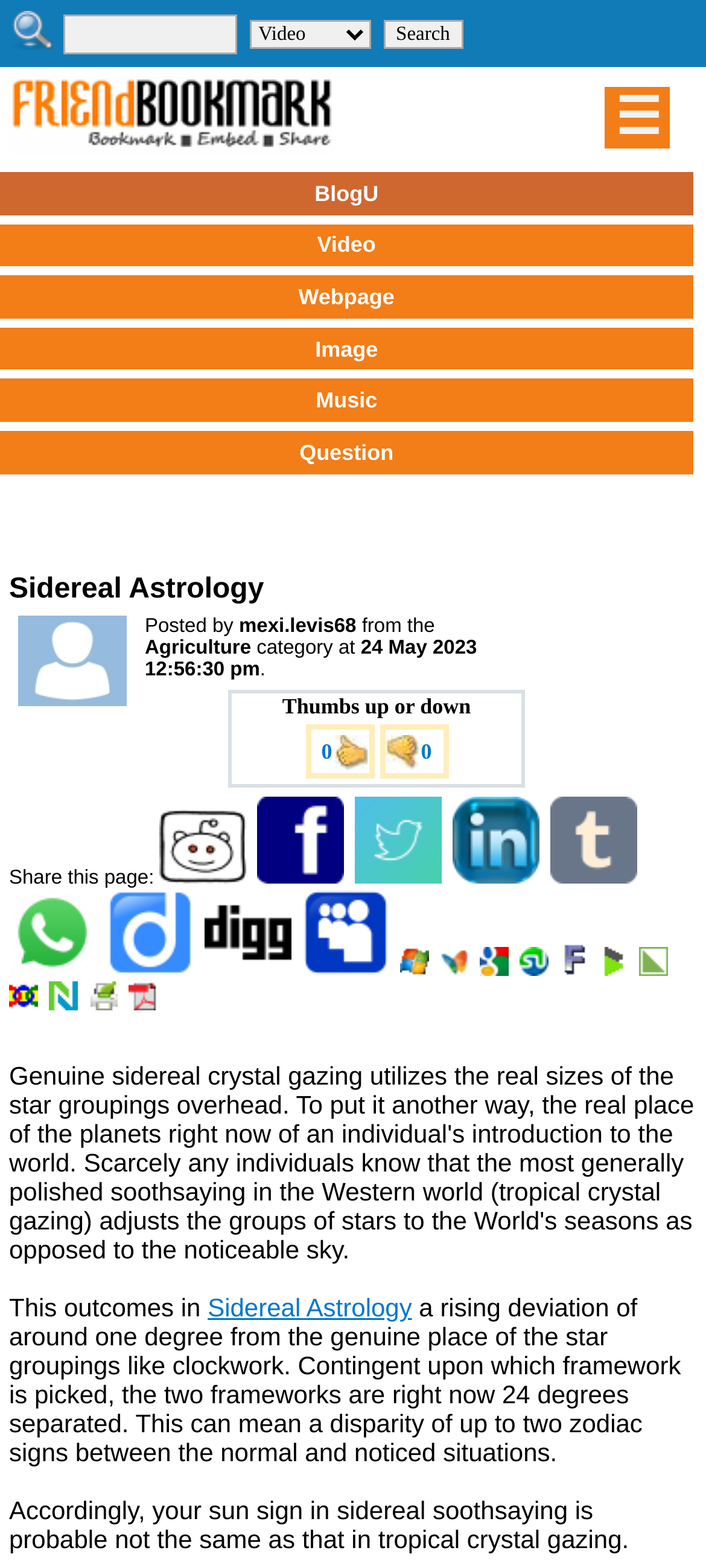Identify the coordinates of the bounding box for the element that must be clicked to accomplish the instruction: "Click on the link to view blog posts".

[0.0, 0.11, 0.982, 0.137]